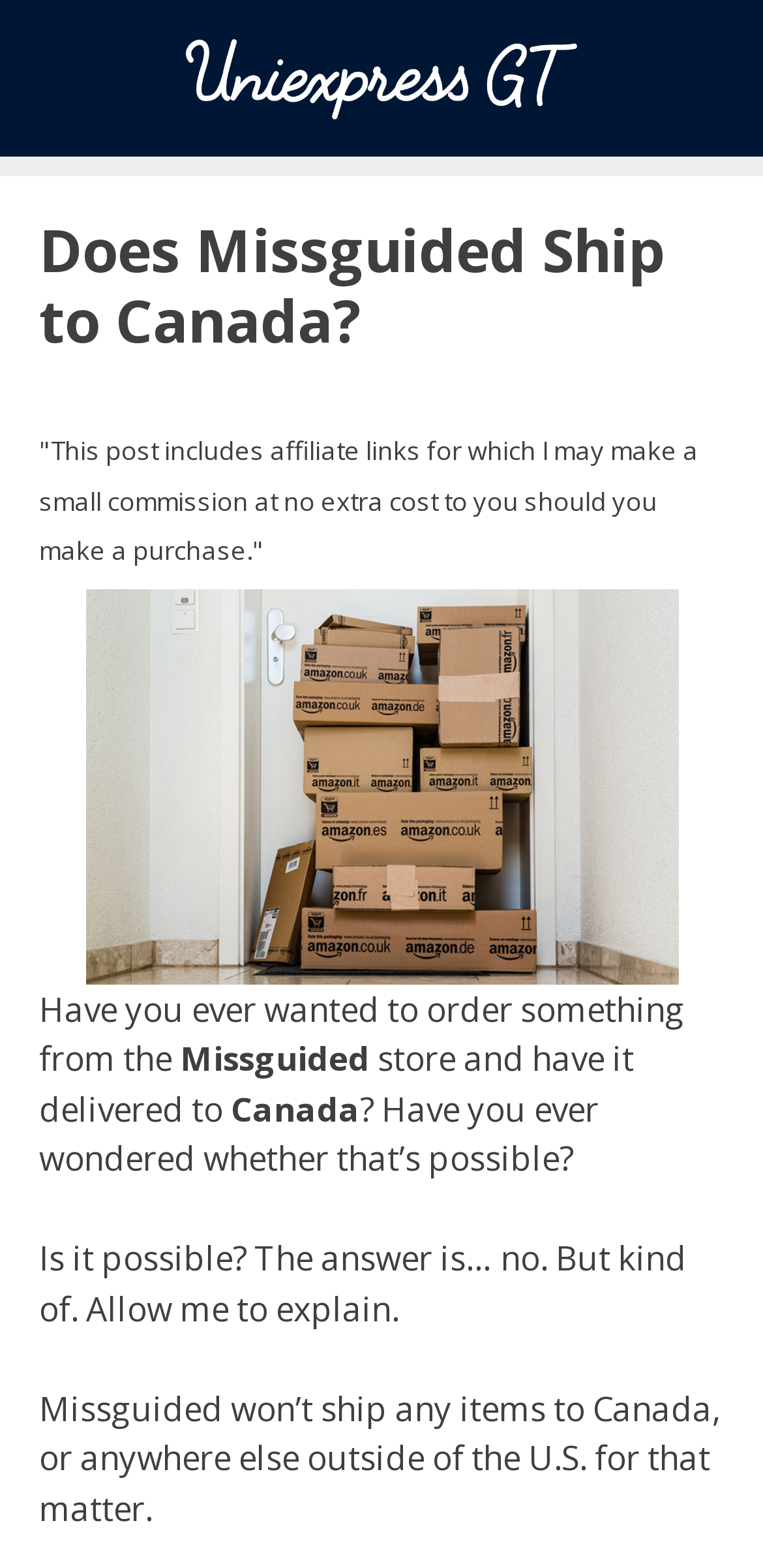Give a one-word or short-phrase answer to the following question: 
What is the purpose of the affiliate links on this webpage?

To earn commission